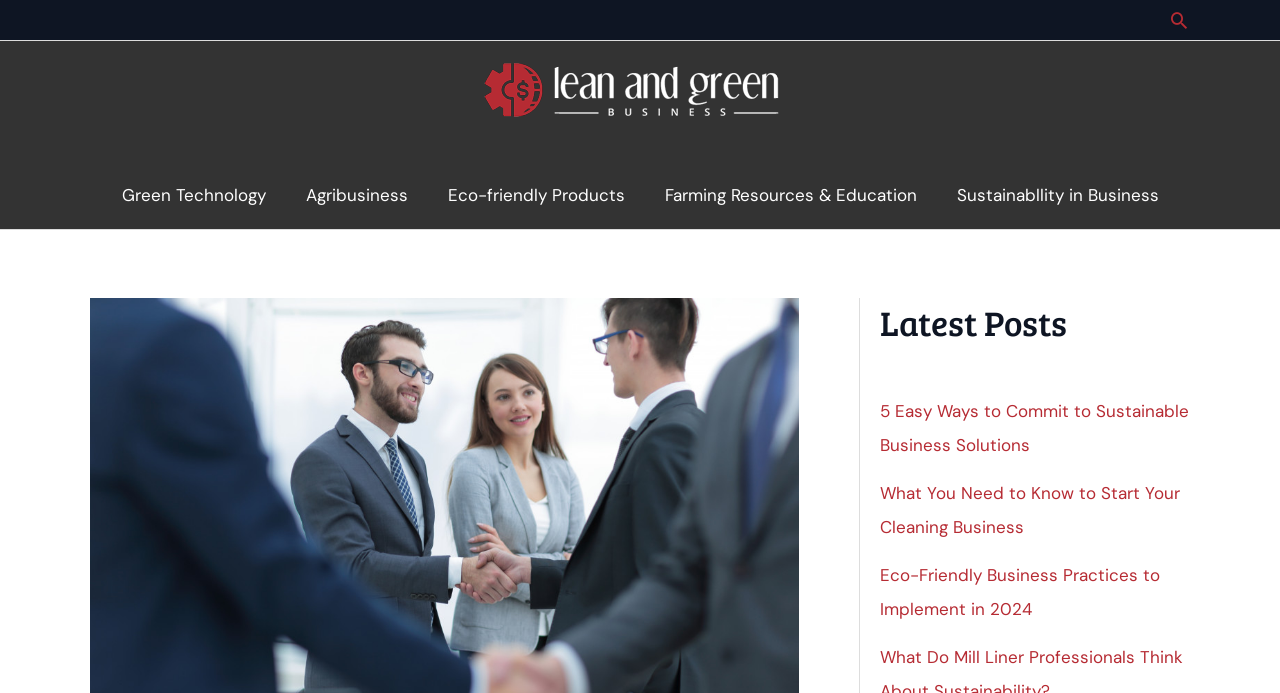Please mark the bounding box coordinates of the area that should be clicked to carry out the instruction: "Read the latest post about sustainable business solutions".

[0.688, 0.577, 0.929, 0.657]